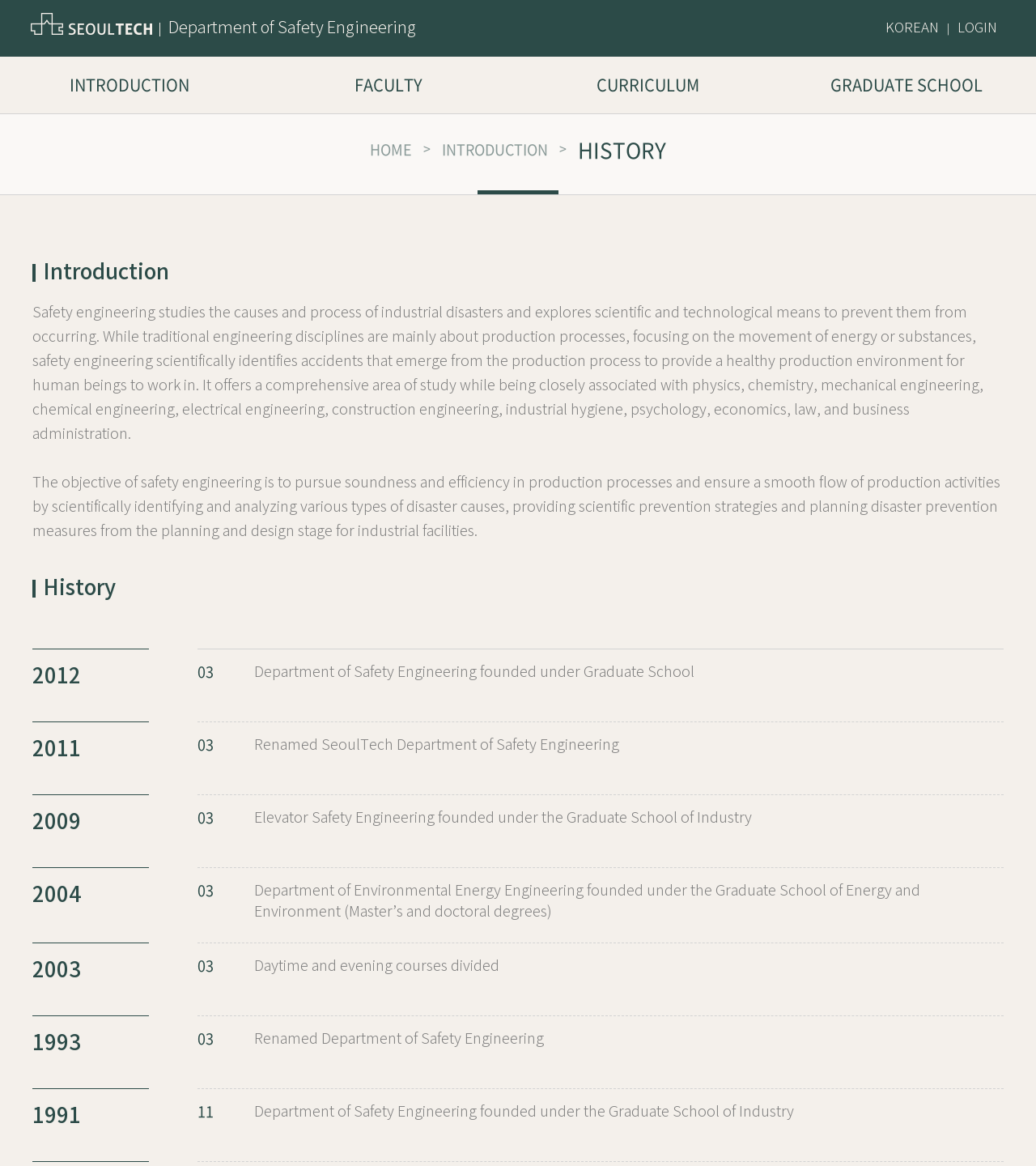Generate a comprehensive description of the webpage.

The webpage is about the Department of Safety Engineering. At the top, there is a header section with a link to the department's homepage, followed by a language selection option with "KOREAN" and a login link on the right side. Below the header, there is a navigation menu with links to "INTRODUCTION", "FACULTY", "CURRICULUM", "GRADUATE SCHOOL", and "HOME".

On the main content area, there is an introduction to the department, which explains that safety engineering studies the causes and process of industrial disasters and explores scientific and technological means to prevent them from occurring. This is followed by a detailed description of the objective of safety engineering, which is to pursue soundness and efficiency in production processes and ensure a smooth flow of production activities.

Below the introduction, there is a section on the history of the department, which lists several milestones from 1991 to 2012, including the founding of the department, renaming, and the establishment of new programs. Each milestone is listed with a year, month, and a brief description of the event.